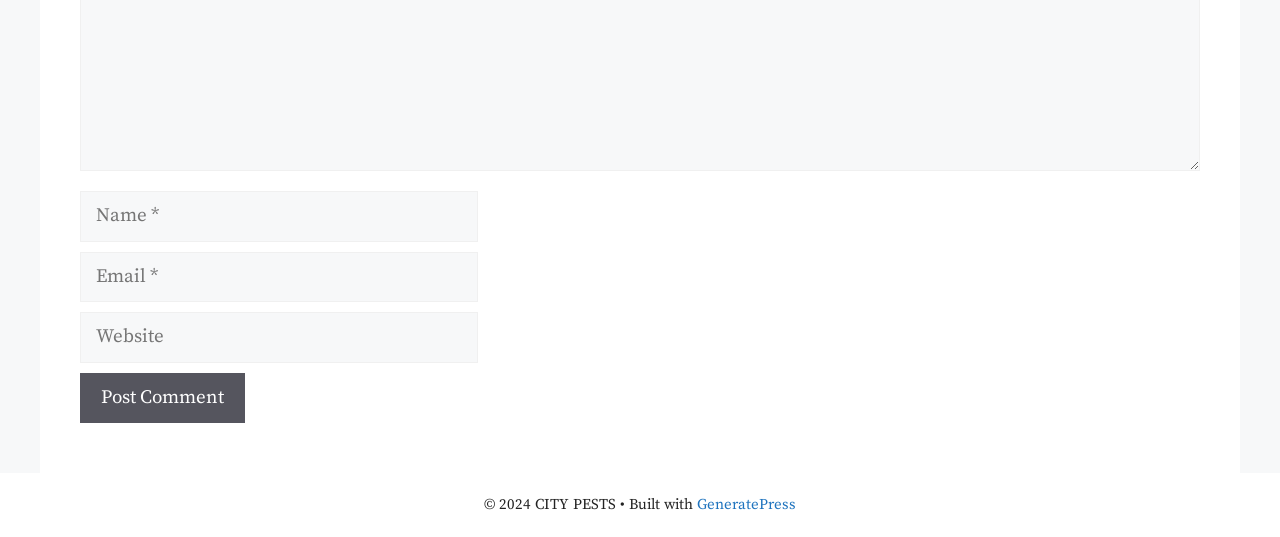Provide a one-word or one-phrase answer to the question:
What is the copyright year?

2024